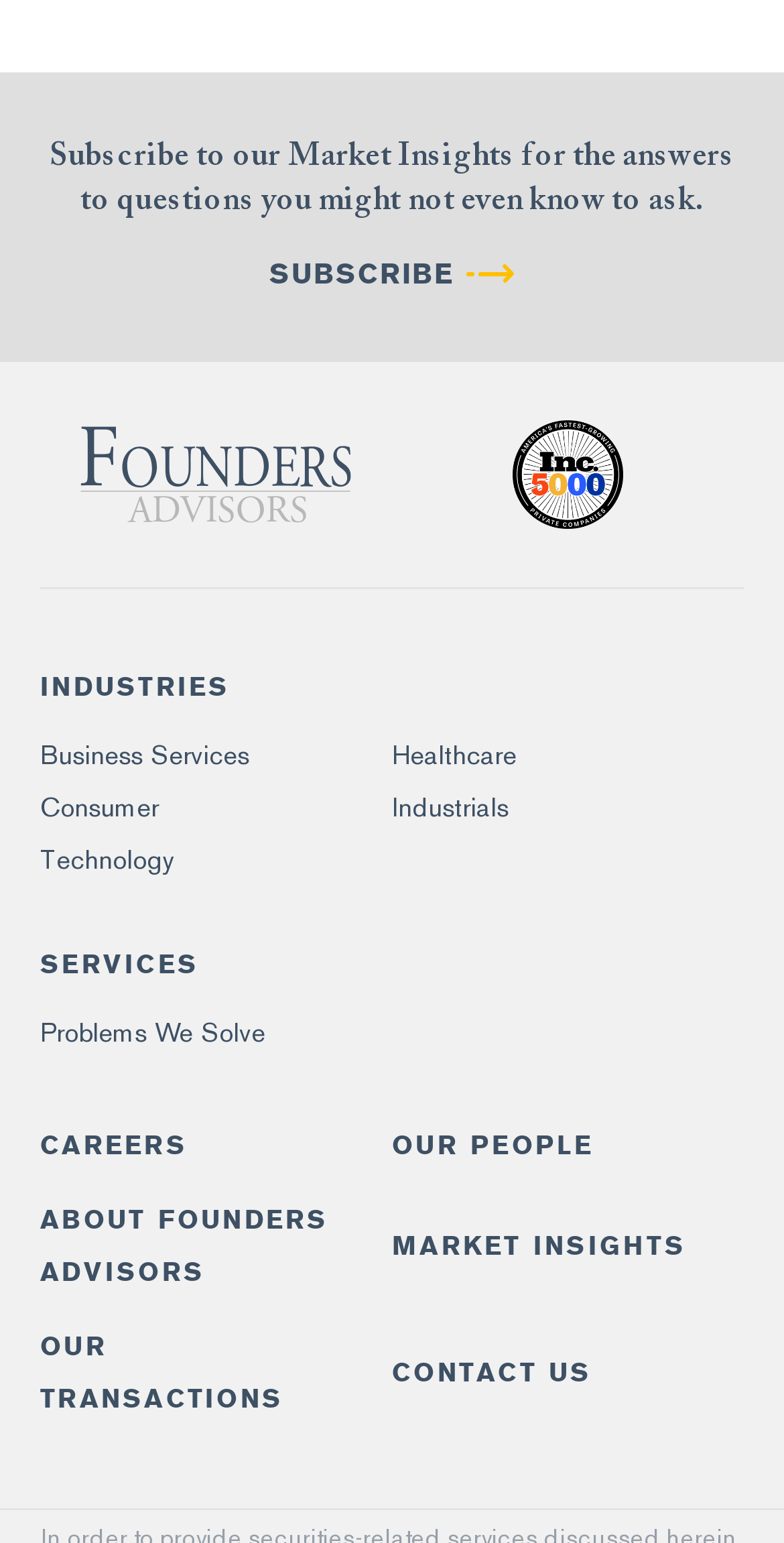Please locate the bounding box coordinates of the element that needs to be clicked to achieve the following instruction: "Contact us". The coordinates should be four float numbers between 0 and 1, i.e., [left, top, right, bottom].

[0.5, 0.874, 0.755, 0.909]